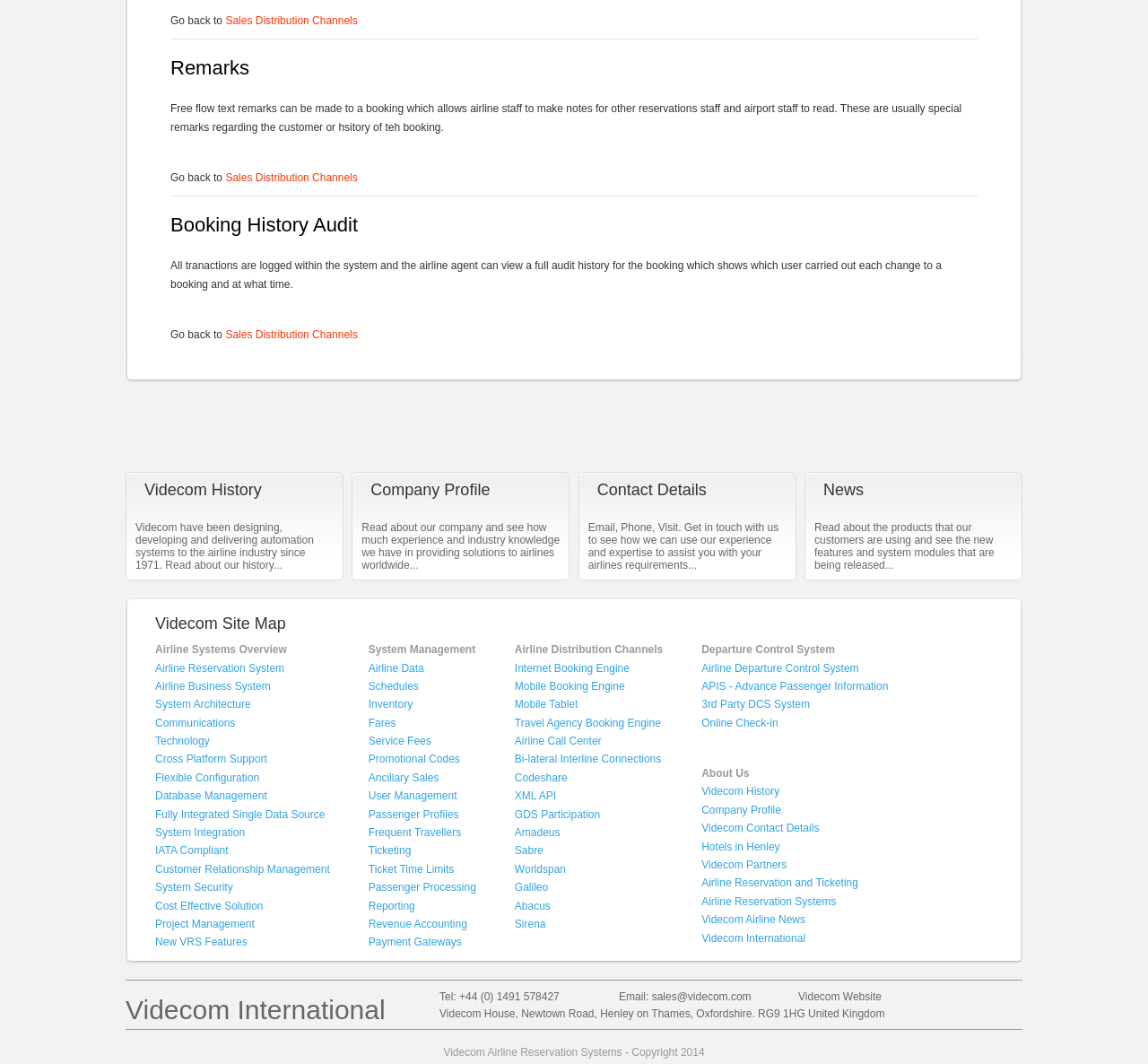Please examine the image and answer the question with a detailed explanation:
What is Videcom's industry experience?

Based on the webpage, Videcom has been designing, developing, and delivering automation systems to the airline industry since 1971, which indicates their extensive experience in the industry.